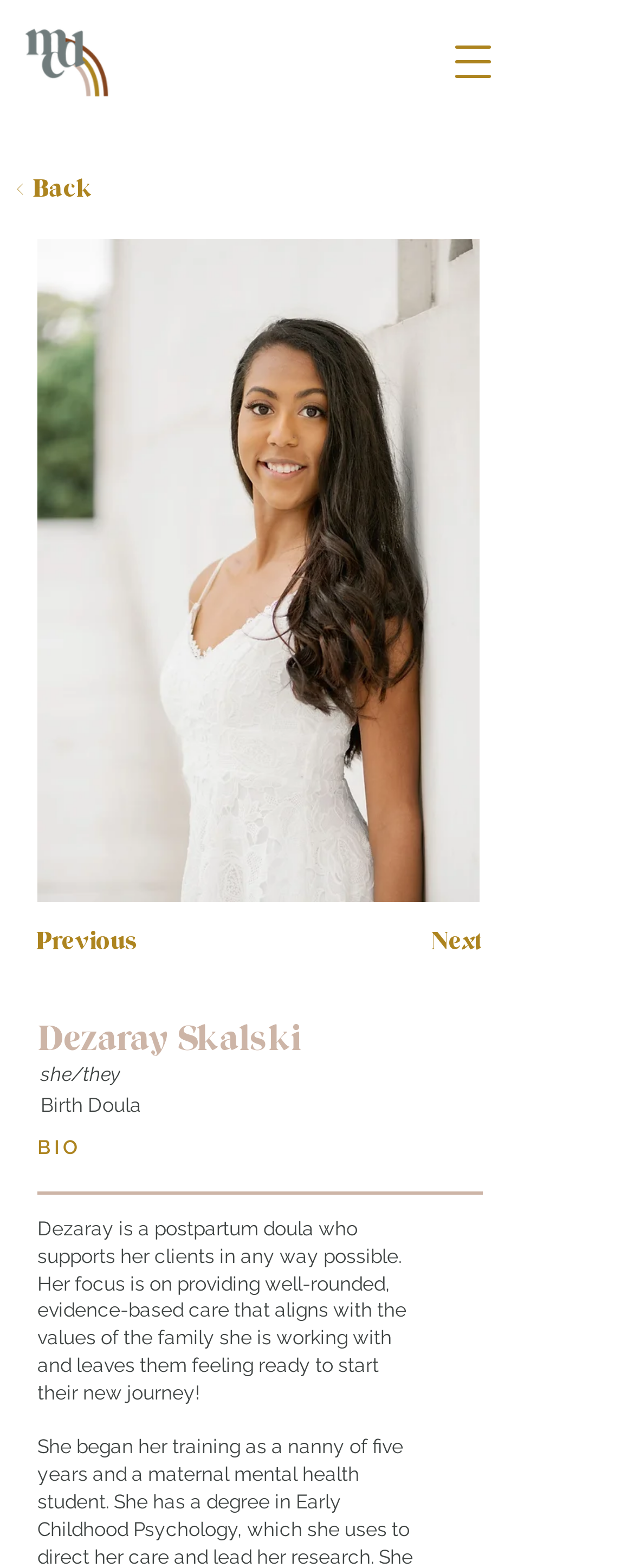Answer the question in one word or a short phrase:
What is the image above the bio section?

Dezeray.jpg